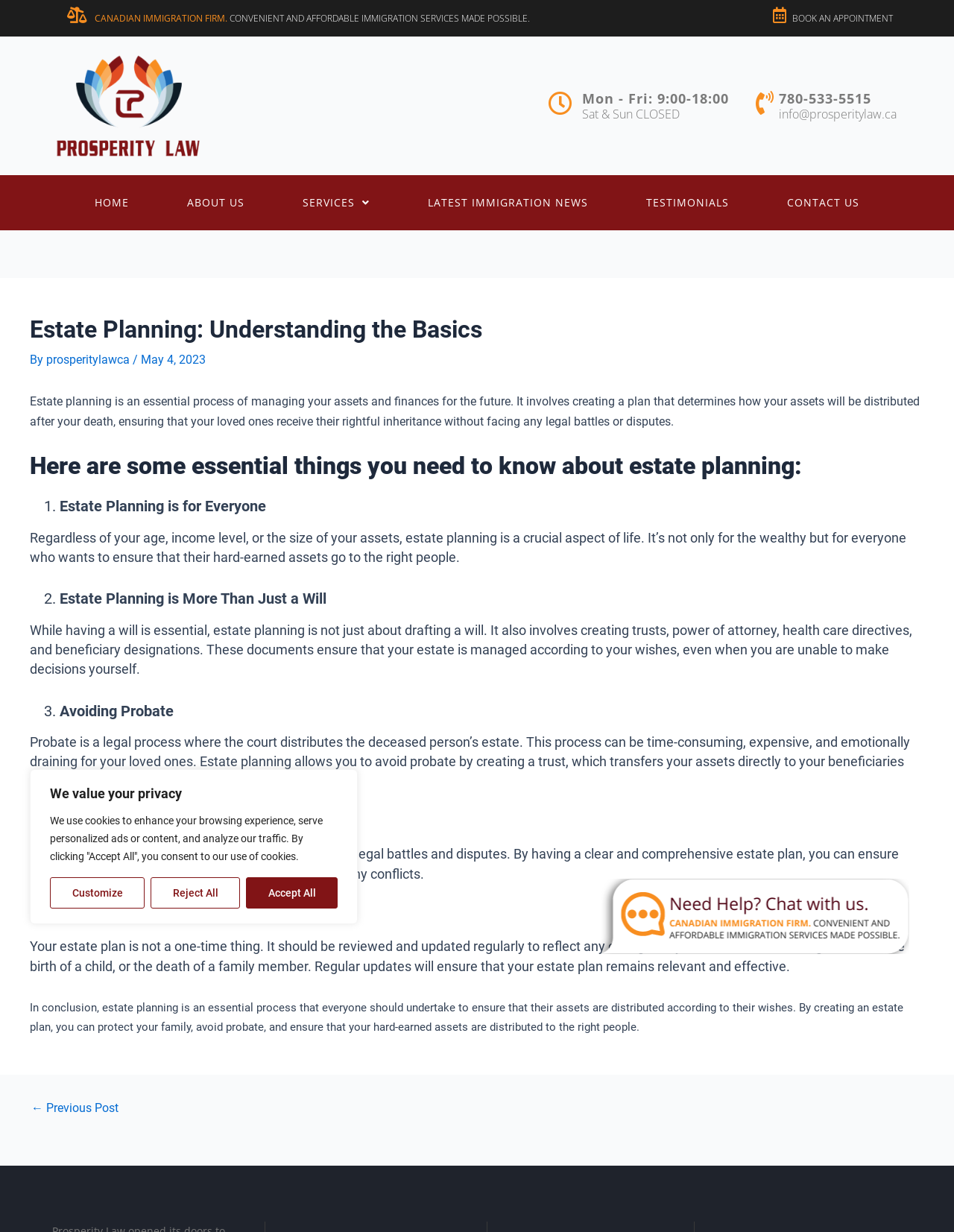Please identify the bounding box coordinates of the clickable region that I should interact with to perform the following instruction: "Click the 'SERVICES' link". The coordinates should be expressed as four float numbers between 0 and 1, i.e., [left, top, right, bottom].

[0.287, 0.142, 0.418, 0.187]